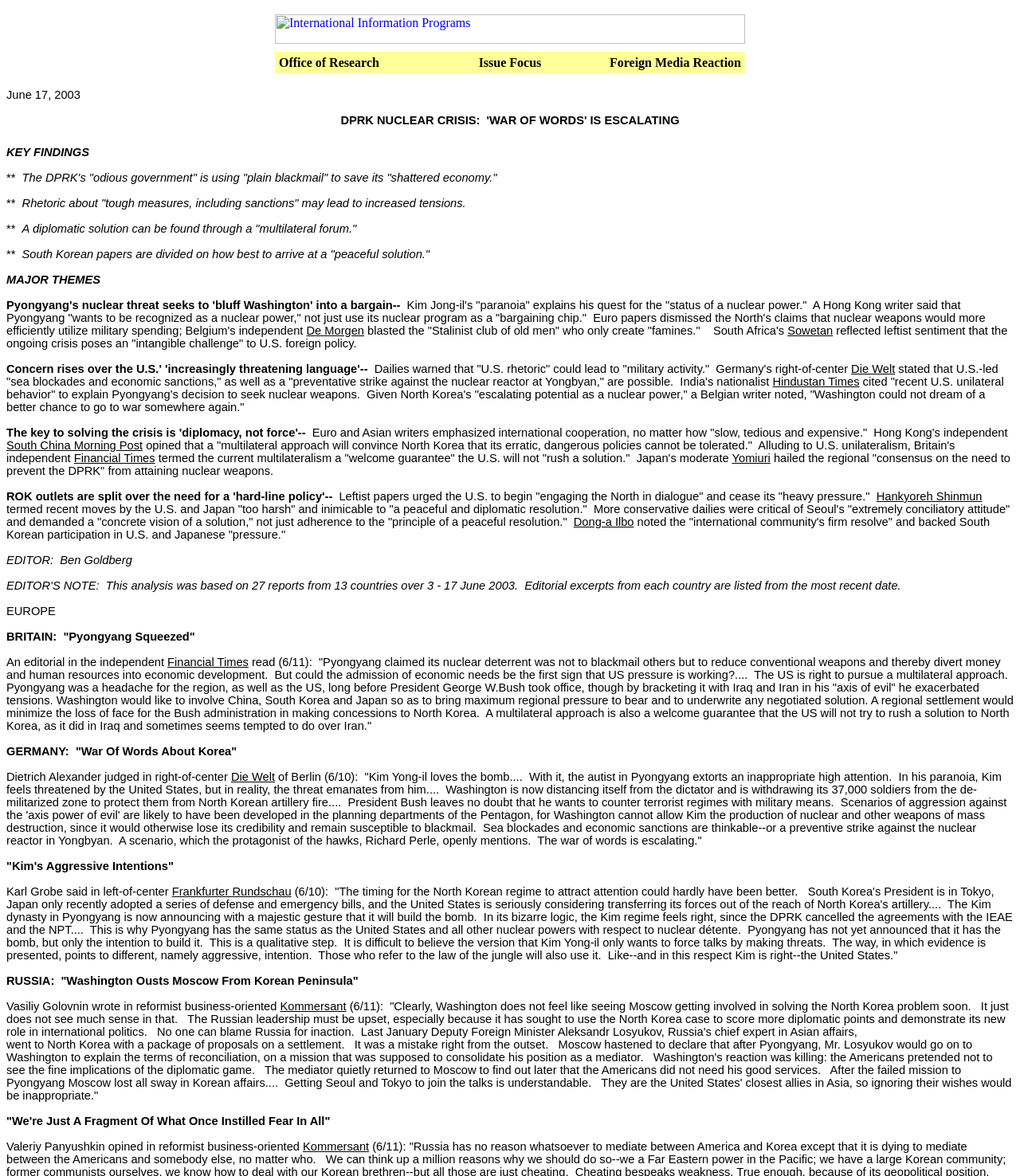What is the title of the section that starts with 'KEY FINDINGS'?
Please provide a single word or phrase as your answer based on the screenshot.

KEY FINDINGS